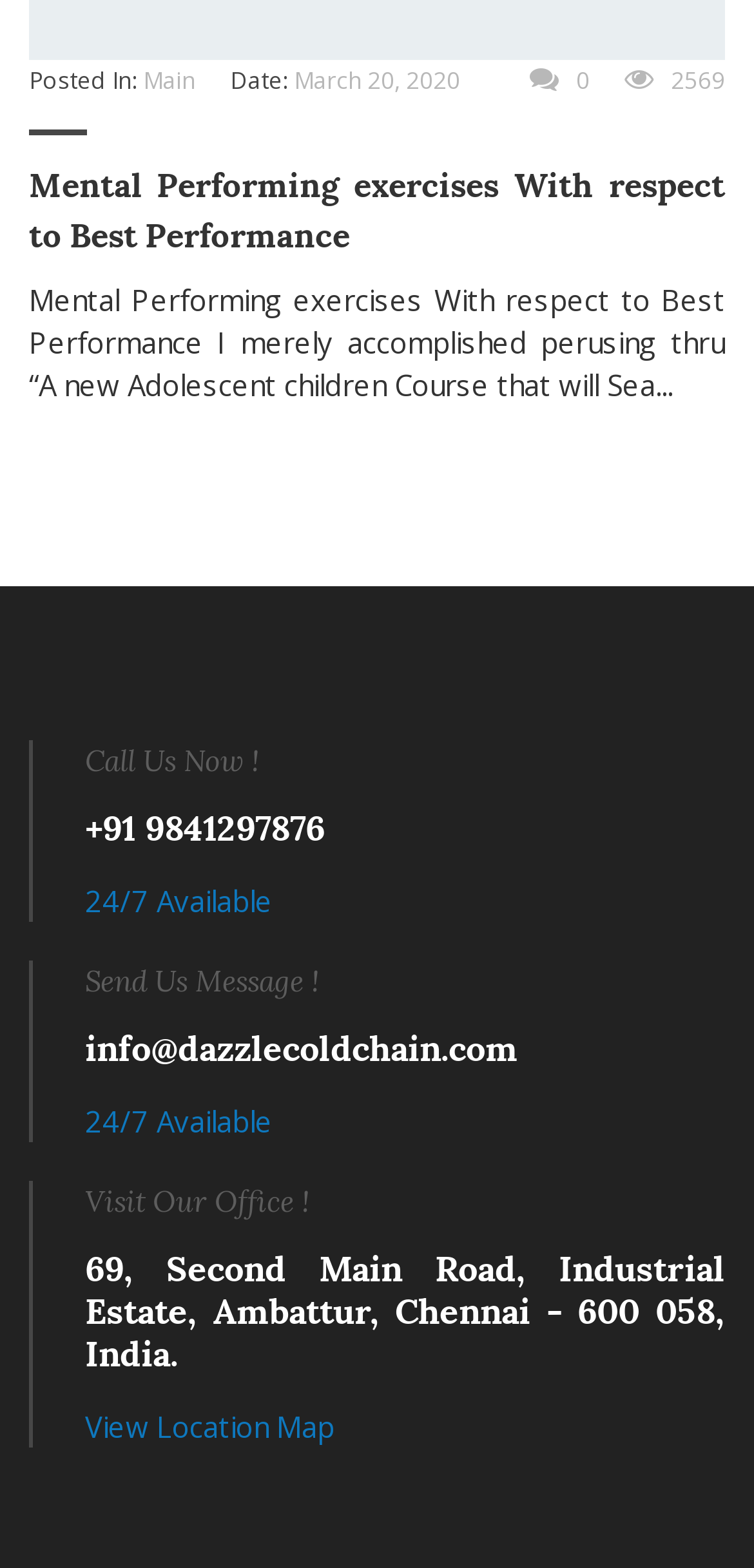Use the information in the screenshot to answer the question comprehensively: What is the email address to send a message?

I found the email address by looking at the link element with the text 'info@dazzlecoldchain.com' which is located next to the 'Send Us Message!' static text element.